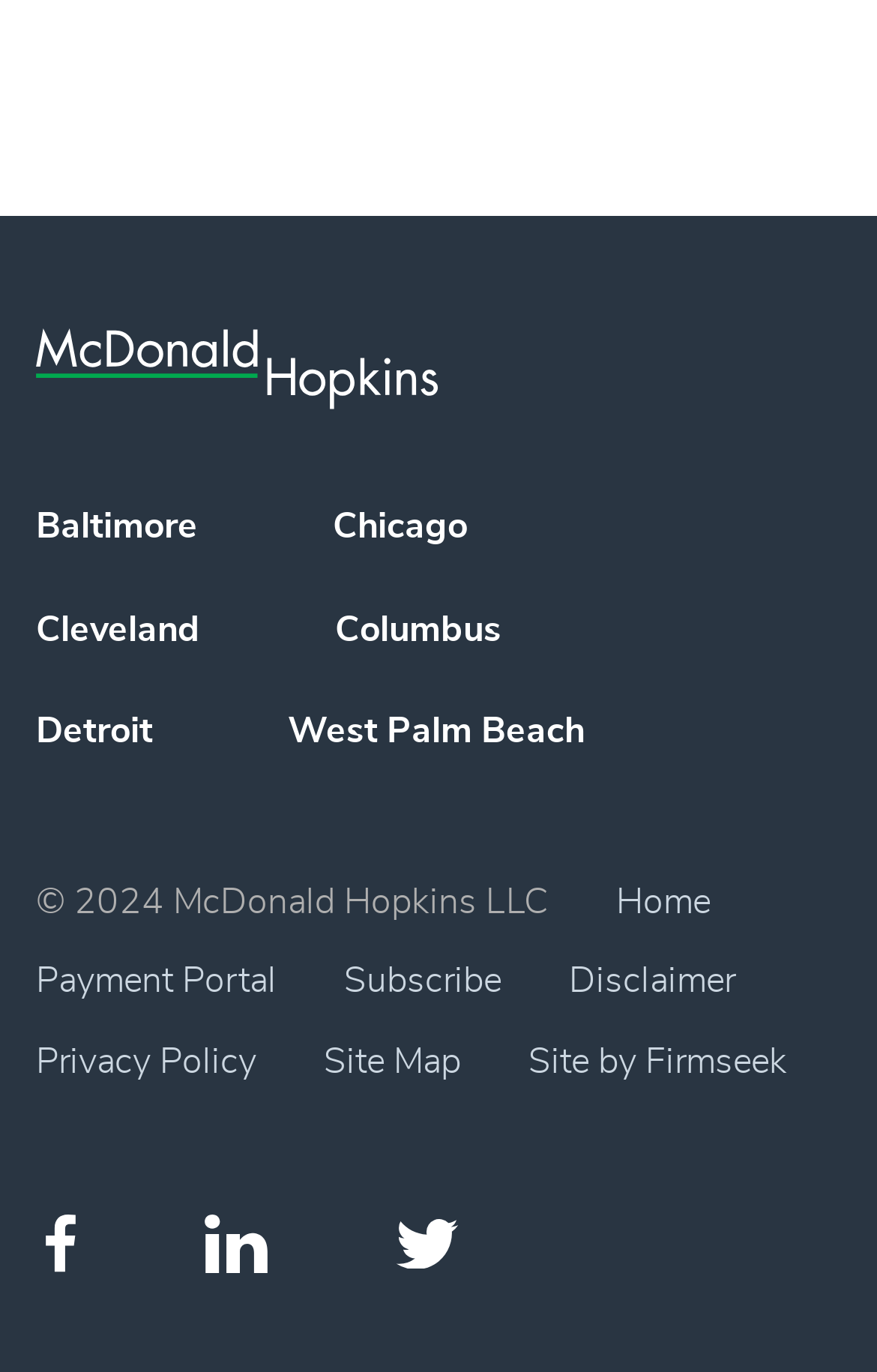Please identify the bounding box coordinates for the region that you need to click to follow this instruction: "Follow McDonald Hopkins on Facebook".

[0.041, 0.879, 0.097, 0.934]